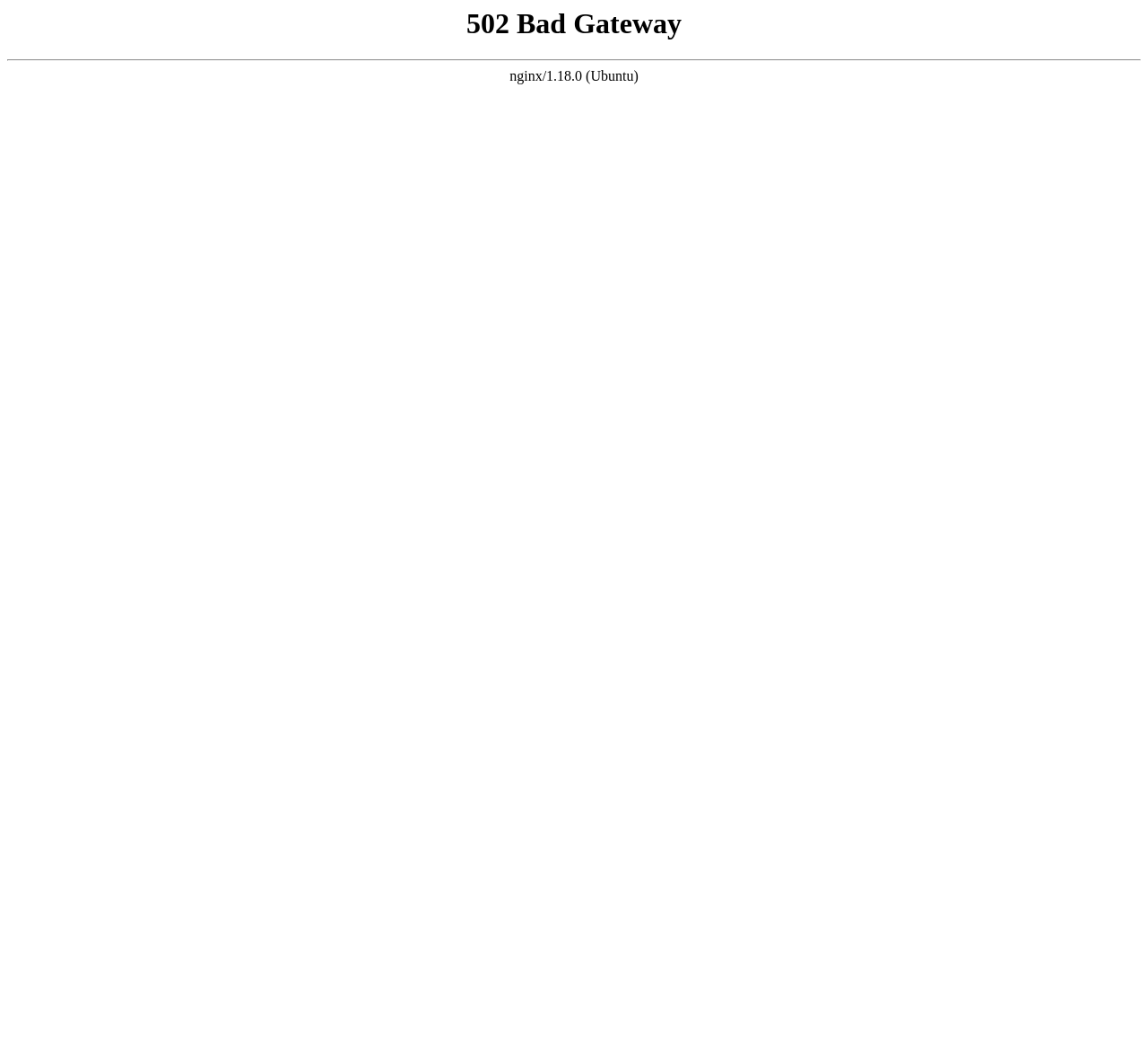What is the headline of the webpage?

502 Bad Gateway